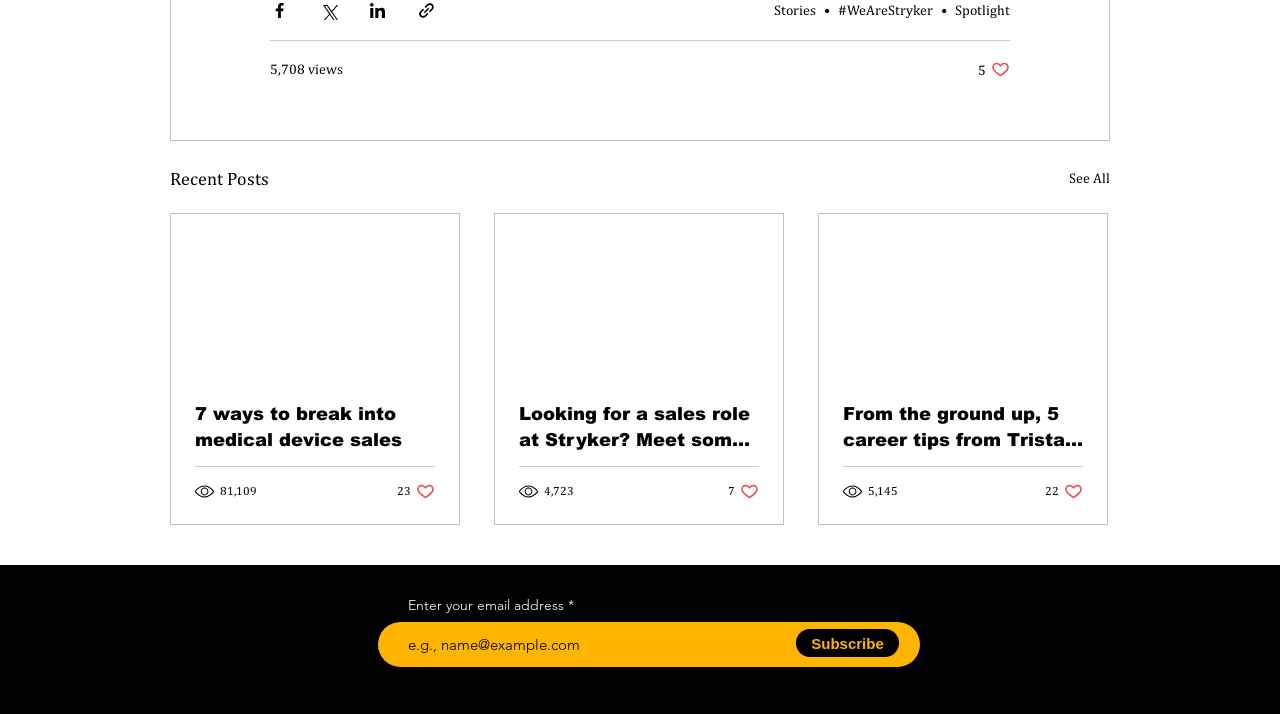Identify the bounding box for the described UI element: "See All".

[0.835, 0.23, 0.867, 0.27]